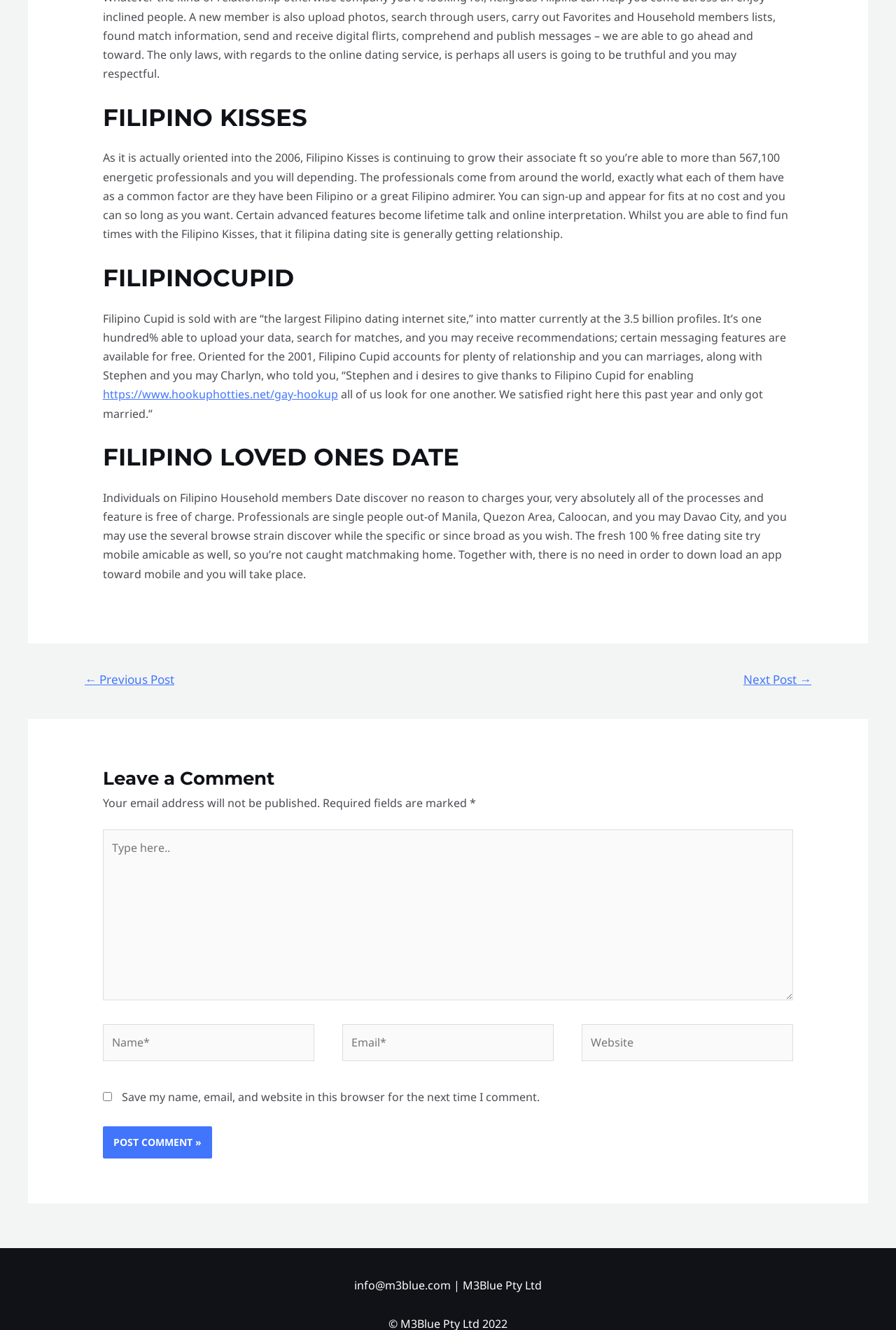Use a single word or phrase to respond to the question:
What is the navigation option below the main content?

Posts